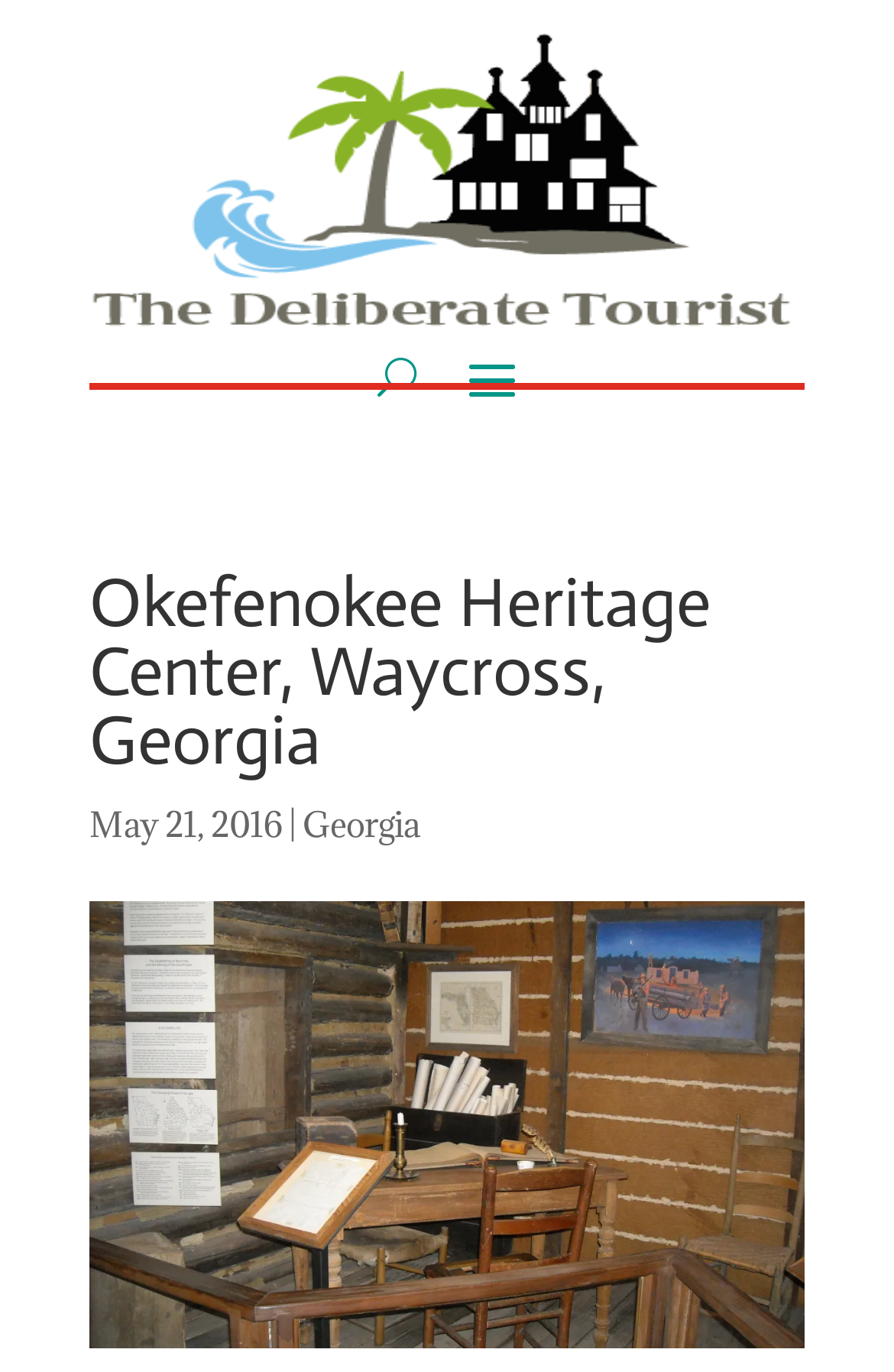Provide the bounding box coordinates, formatted as (top-left x, top-left y, bottom-right x, bottom-right y), with all values being floating point numbers between 0 and 1. Identify the bounding box of the UI element that matches the description: Georgia

[0.338, 0.585, 0.469, 0.617]